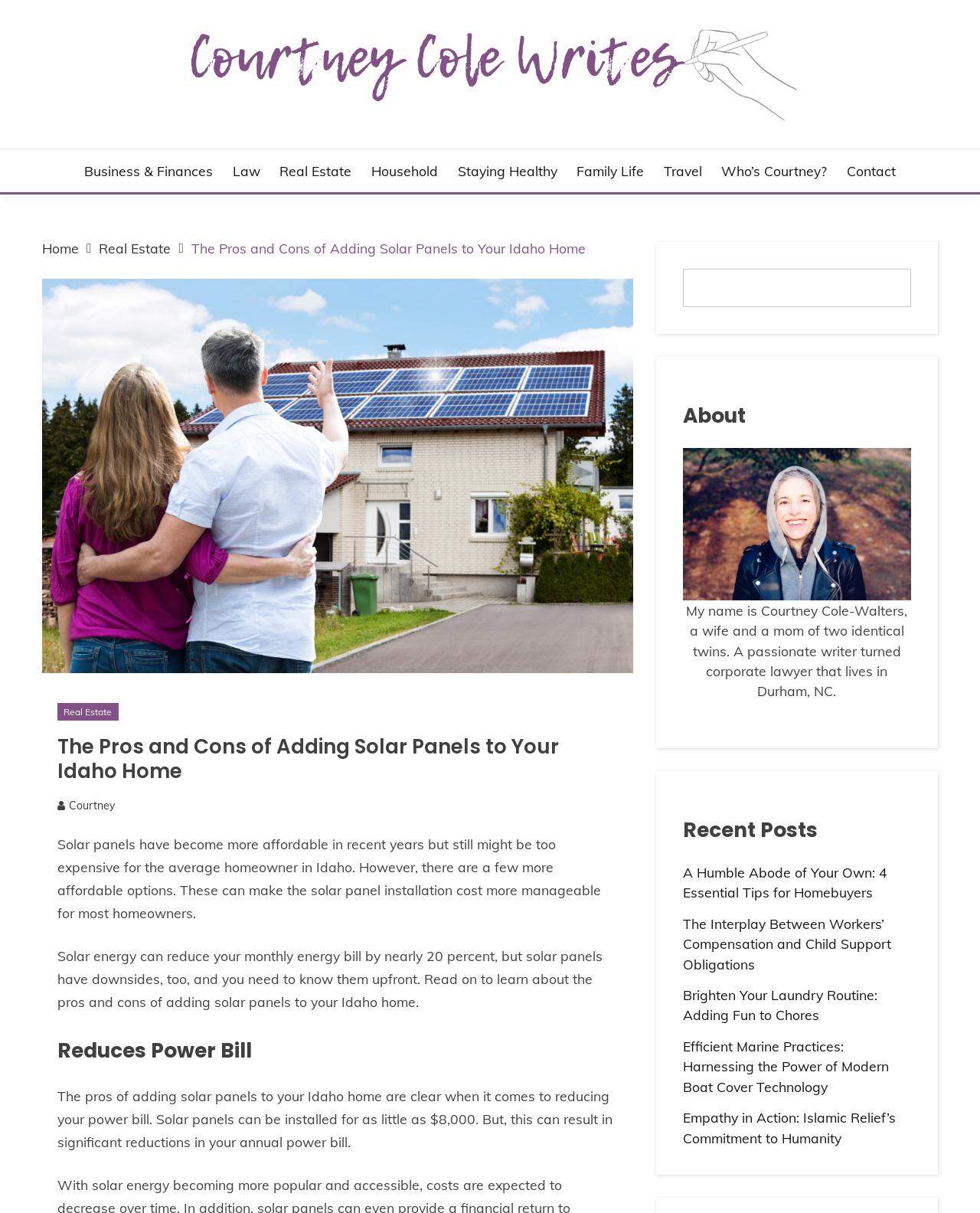Determine the bounding box coordinates of the clickable region to carry out the instruction: "view recent post A Humble Abode of Your Own: 4 Essential Tips for Homebuyers".

[0.697, 0.712, 0.905, 0.743]